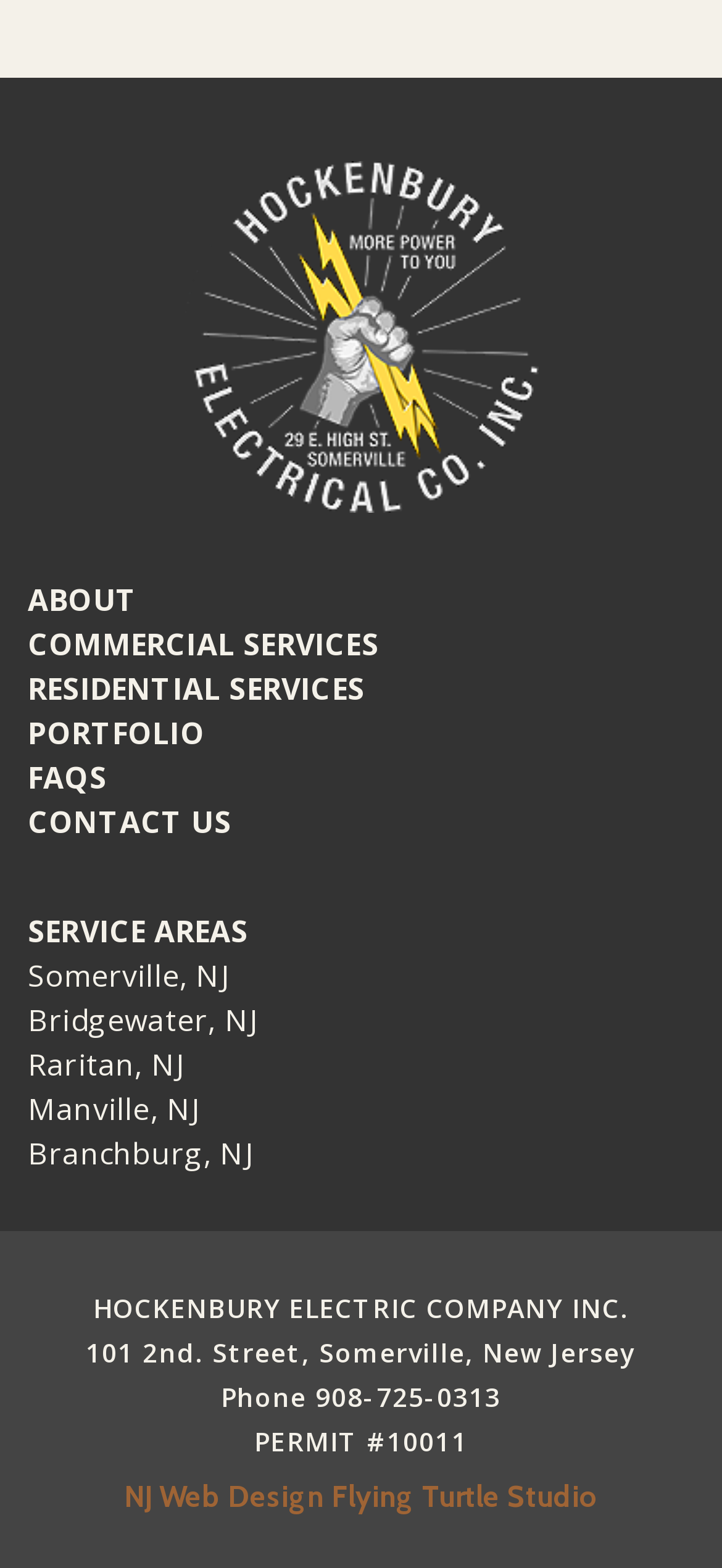How many service areas are listed?
Look at the image and construct a detailed response to the question.

I counted the number of links under the 'SERVICE AREAS' static text element, which are Somerville, NJ, Bridgewater, NJ, Raritan, NJ, Manville, NJ, and Branchburg, NJ, totaling 5 service areas.